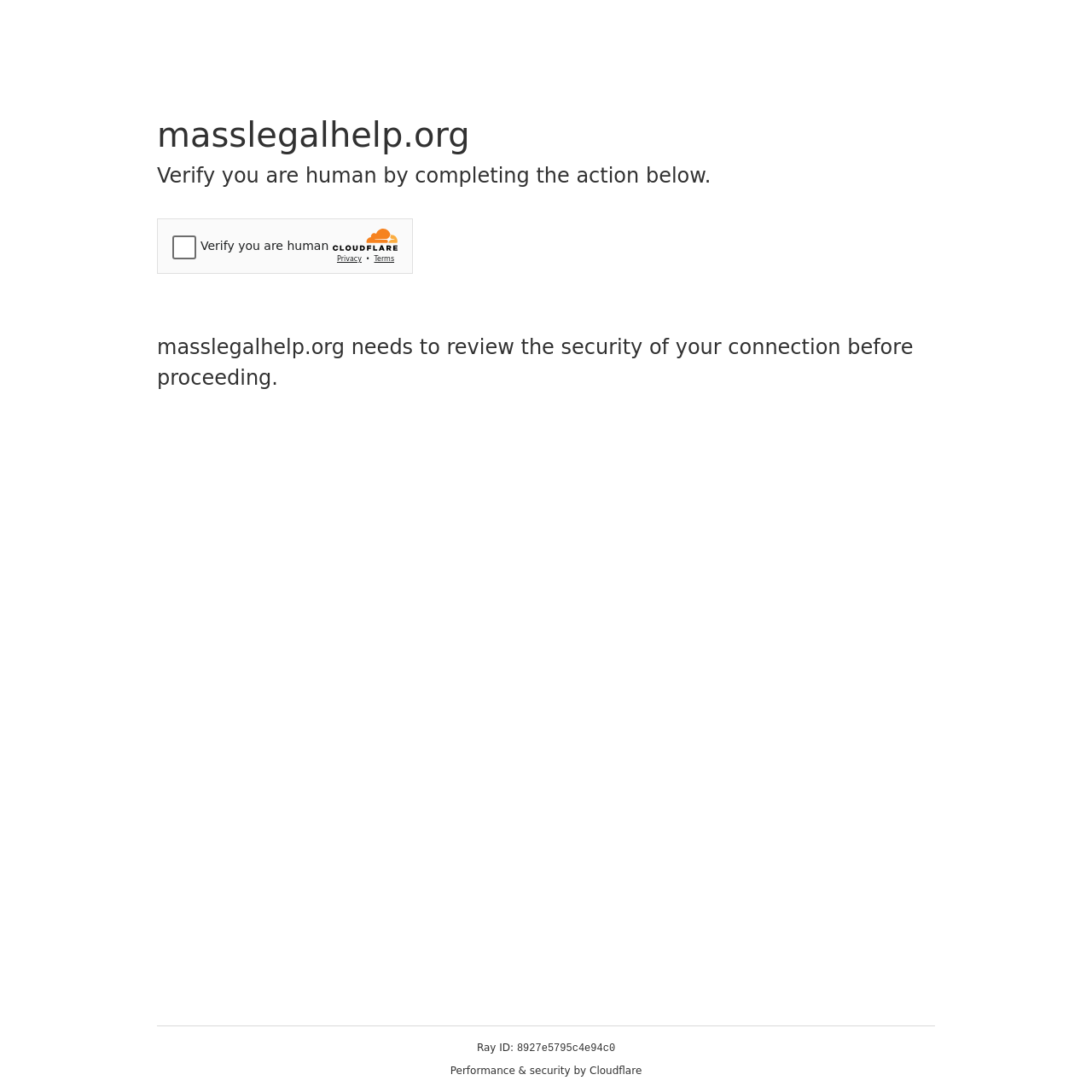Using the information from the screenshot, answer the following question thoroughly:
What is the ID of the Ray?

The ID of the Ray can be found in the StaticText element with the text '8927e5795c4e94c0', which is located below the text 'Ray ID:'.